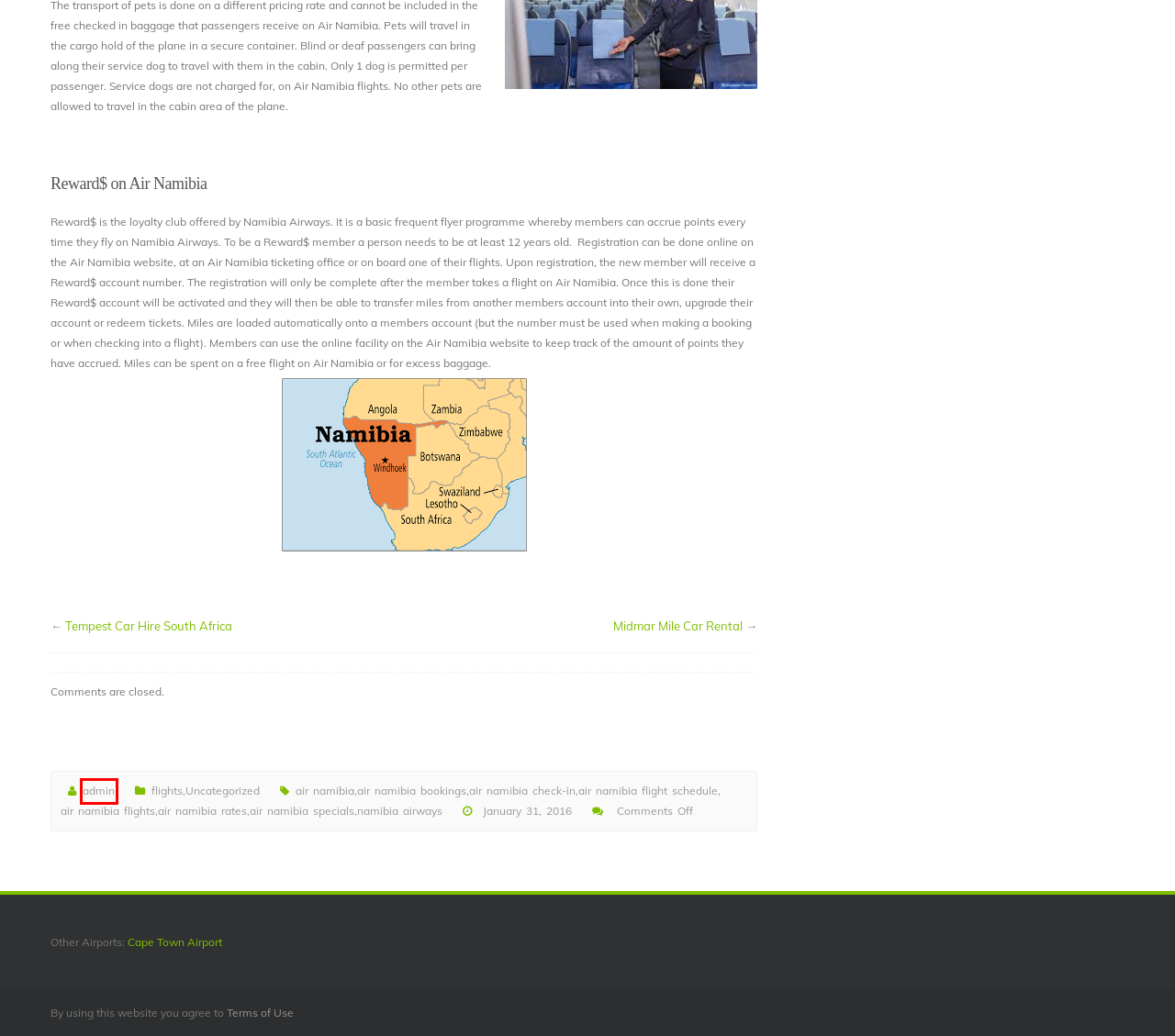Review the webpage screenshot and focus on the UI element within the red bounding box. Select the best-matching webpage description for the new webpage that follows after clicking the highlighted element. Here are the candidates:
A. Tempest Car Hire South Africa - King Shaka International Airport
B. namibia airways Archives - King Shaka International Airport
C. air namibia flights Archives - King Shaka International Airport
D. Uncategorized Archives - King Shaka International Airport
E. admin, Author at King Shaka International Airport
F. air namibia specials Archives - King Shaka International Airport
G. air namibia check-in Archives - King Shaka International Airport
H. air namibia bookings Archives - King Shaka International Airport

E